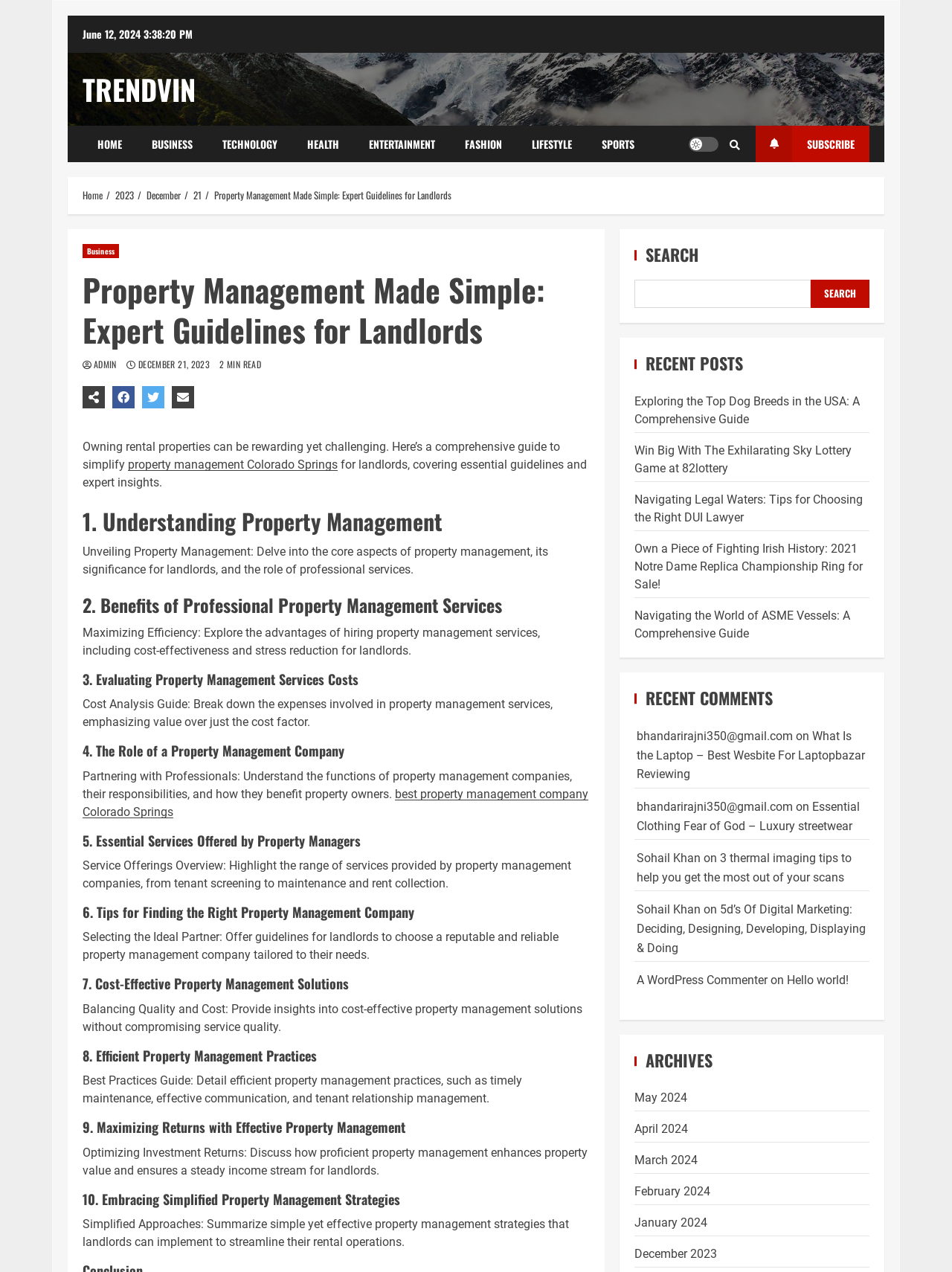Please find and give the text of the main heading on the webpage.

Property Management Made Simple: Expert Guidelines for Landlords